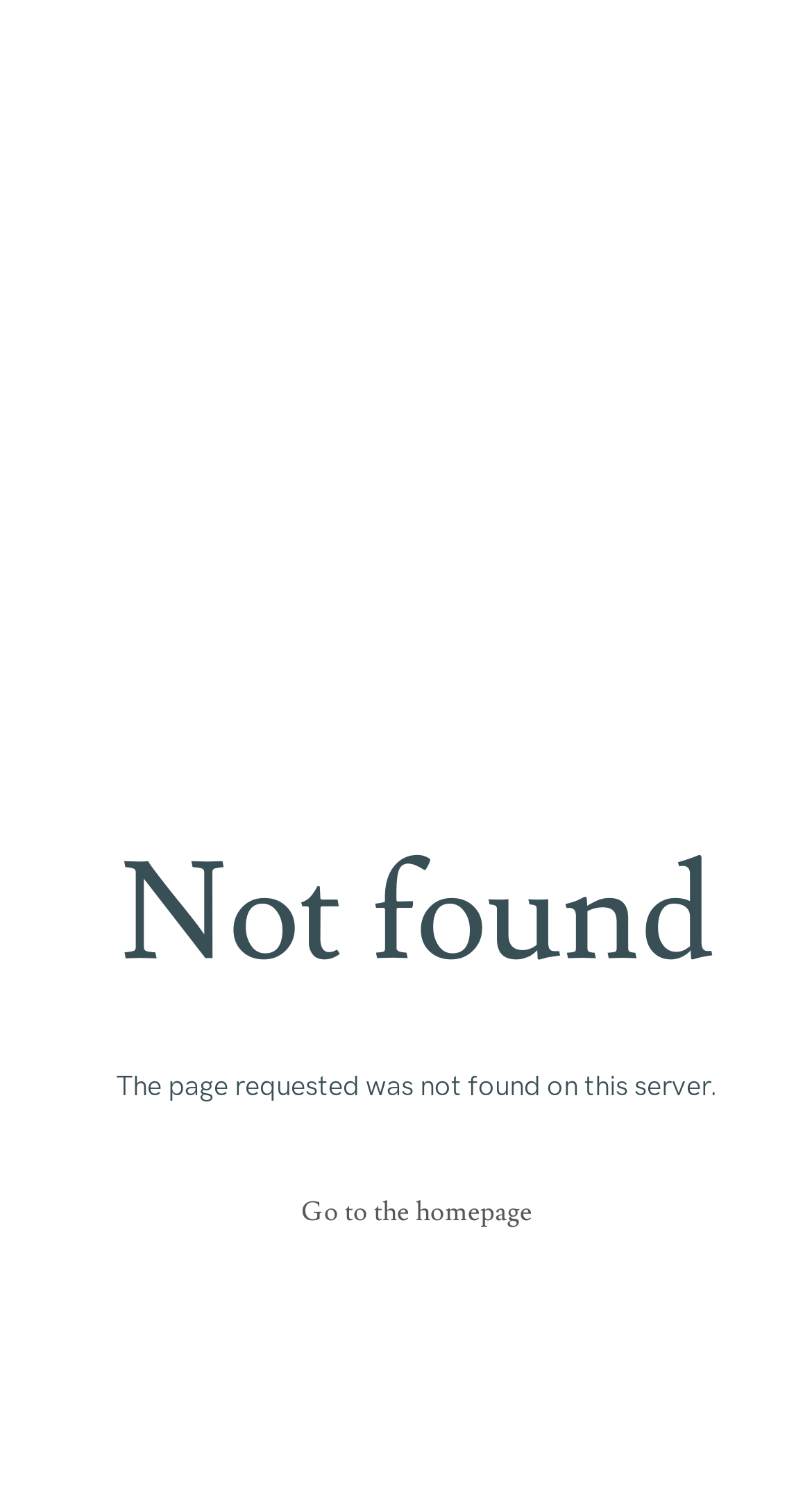Extract the bounding box of the UI element described as: "Go to the homepage".

[0.051, 0.782, 0.974, 0.83]